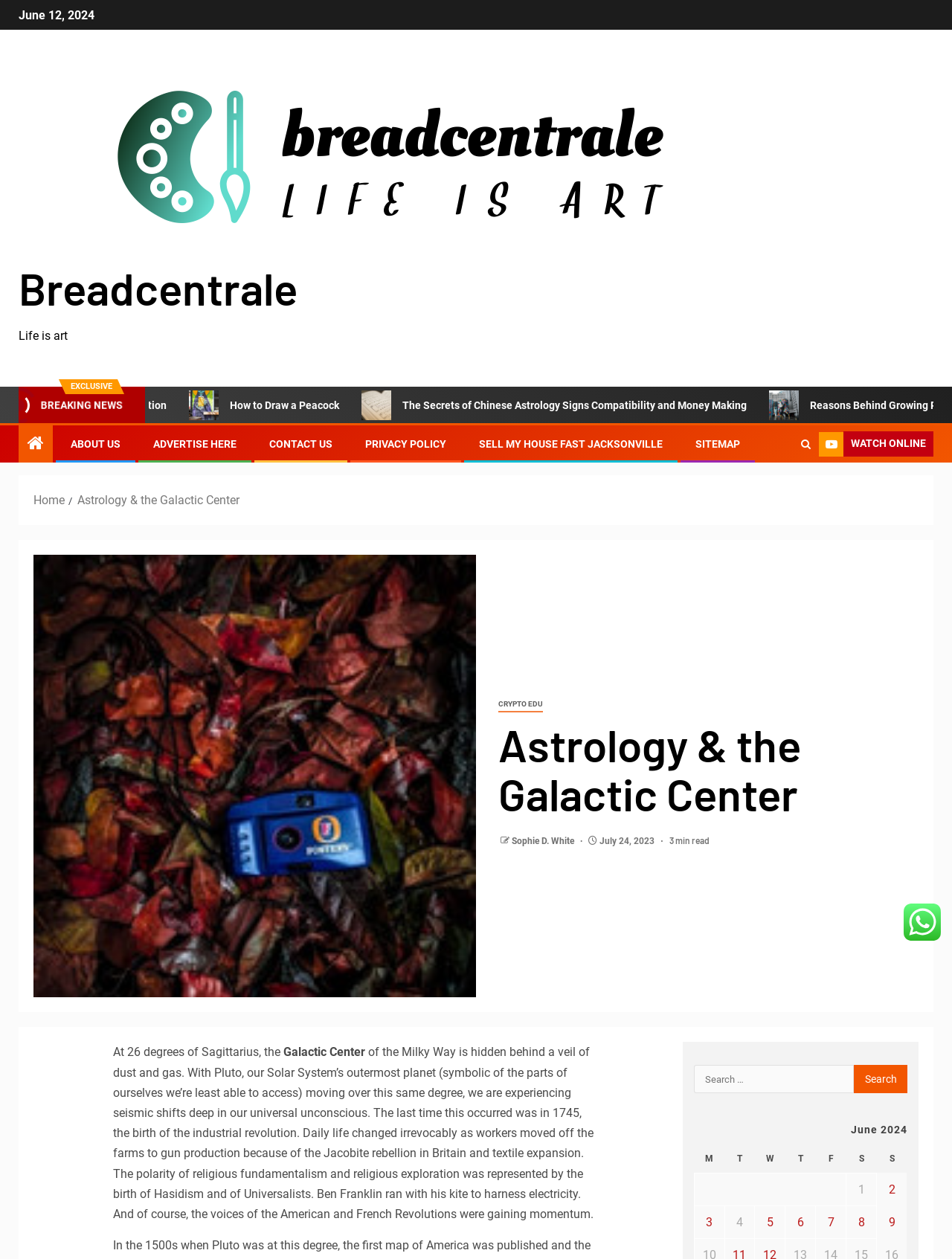Refer to the image and provide an in-depth answer to the question: 
What is the name of the author of the article?

The name of the author of the article is 'Sophie D. White', which is mentioned at the bottom of the webpage, indicating the authorship of the article.